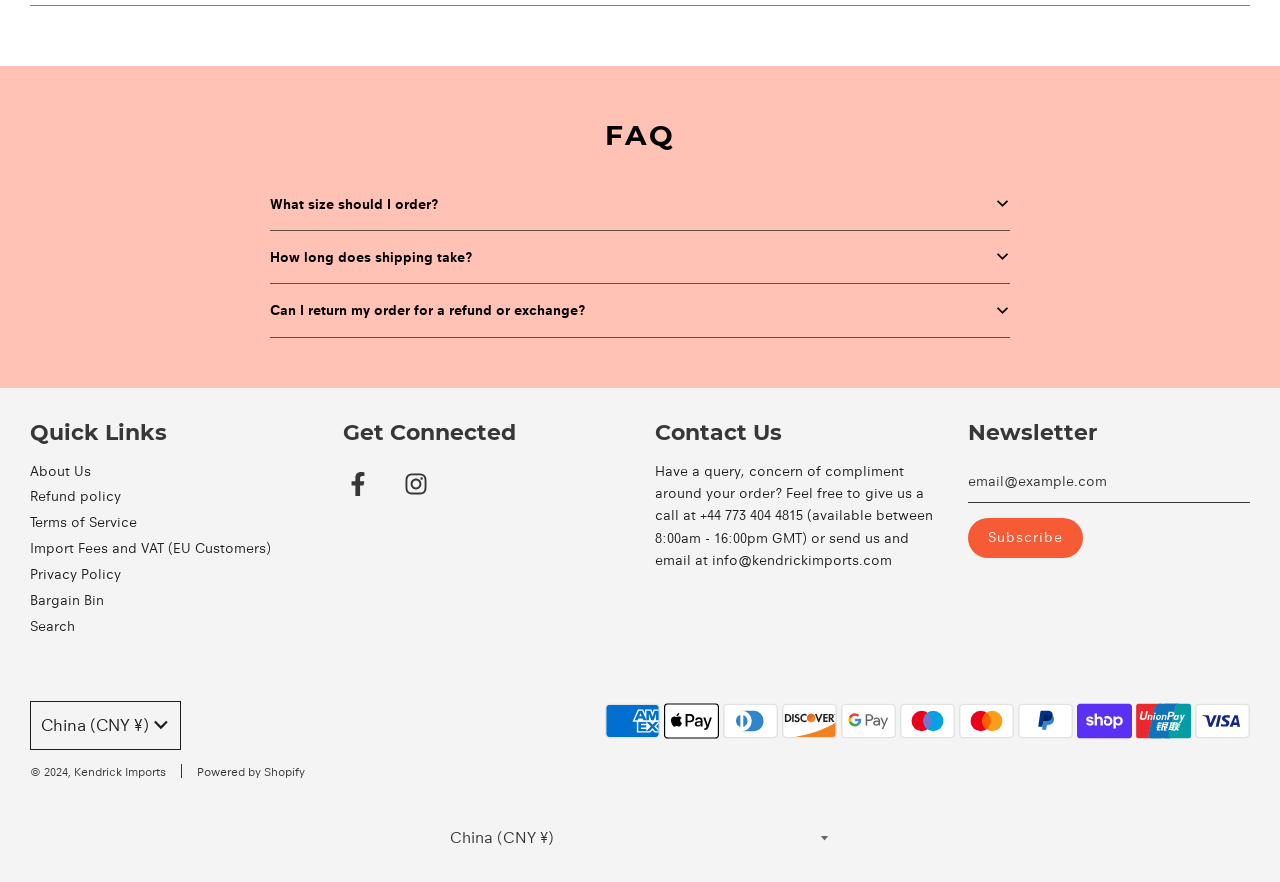Can you give a comprehensive explanation to the question given the content of the image?
What is the main topic of the FAQ section?

The FAQ section has three questions, which are 'What size should I order?', 'How long does shipping take?', and 'Can I return my order for a refund or exchange?'. These questions are all related to ordering and shipping, so the main topic of the FAQ section is order and shipping.